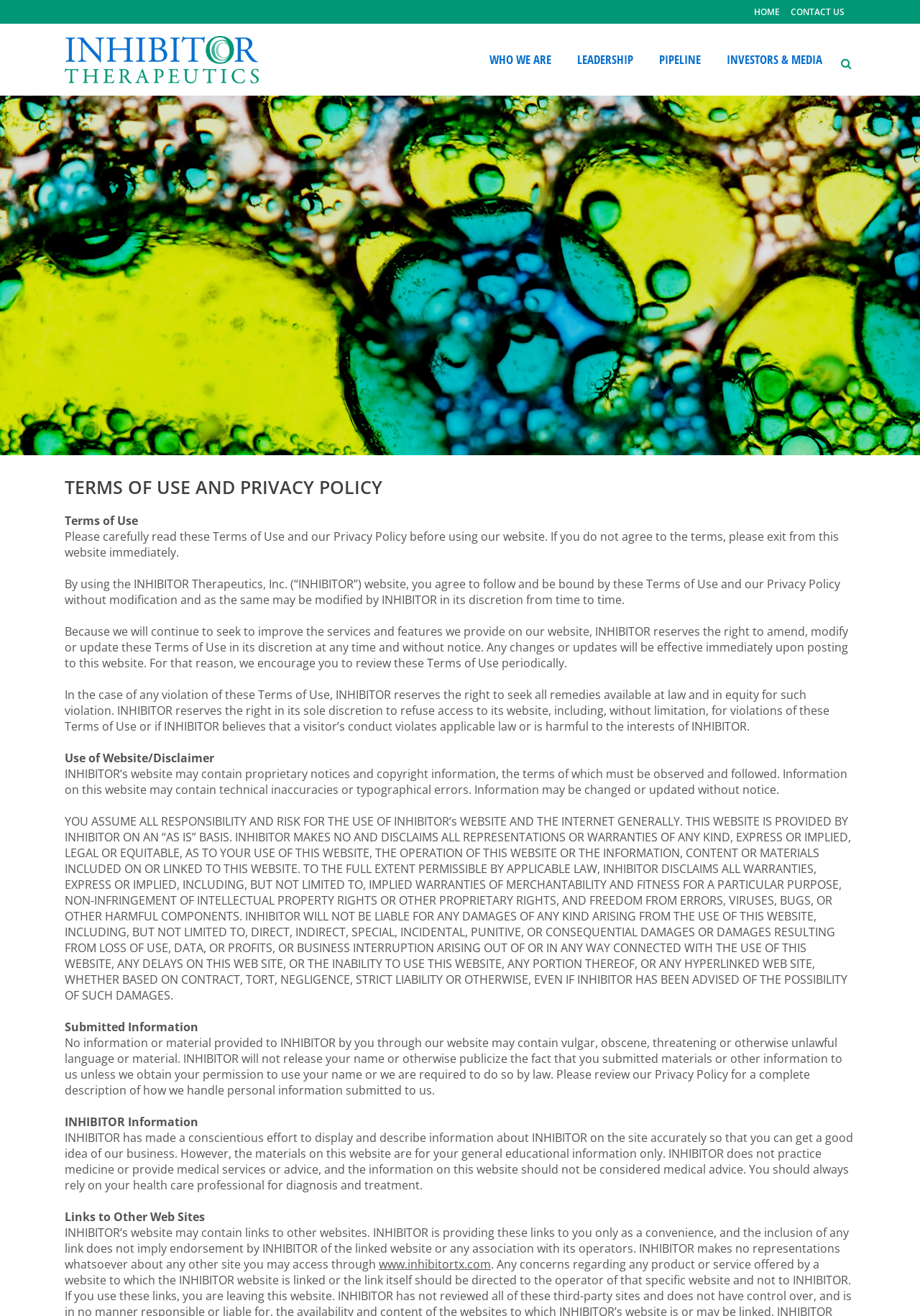Find the coordinates for the bounding box of the element with this description: "CONTACT US".

[0.848, 0.0, 0.918, 0.018]